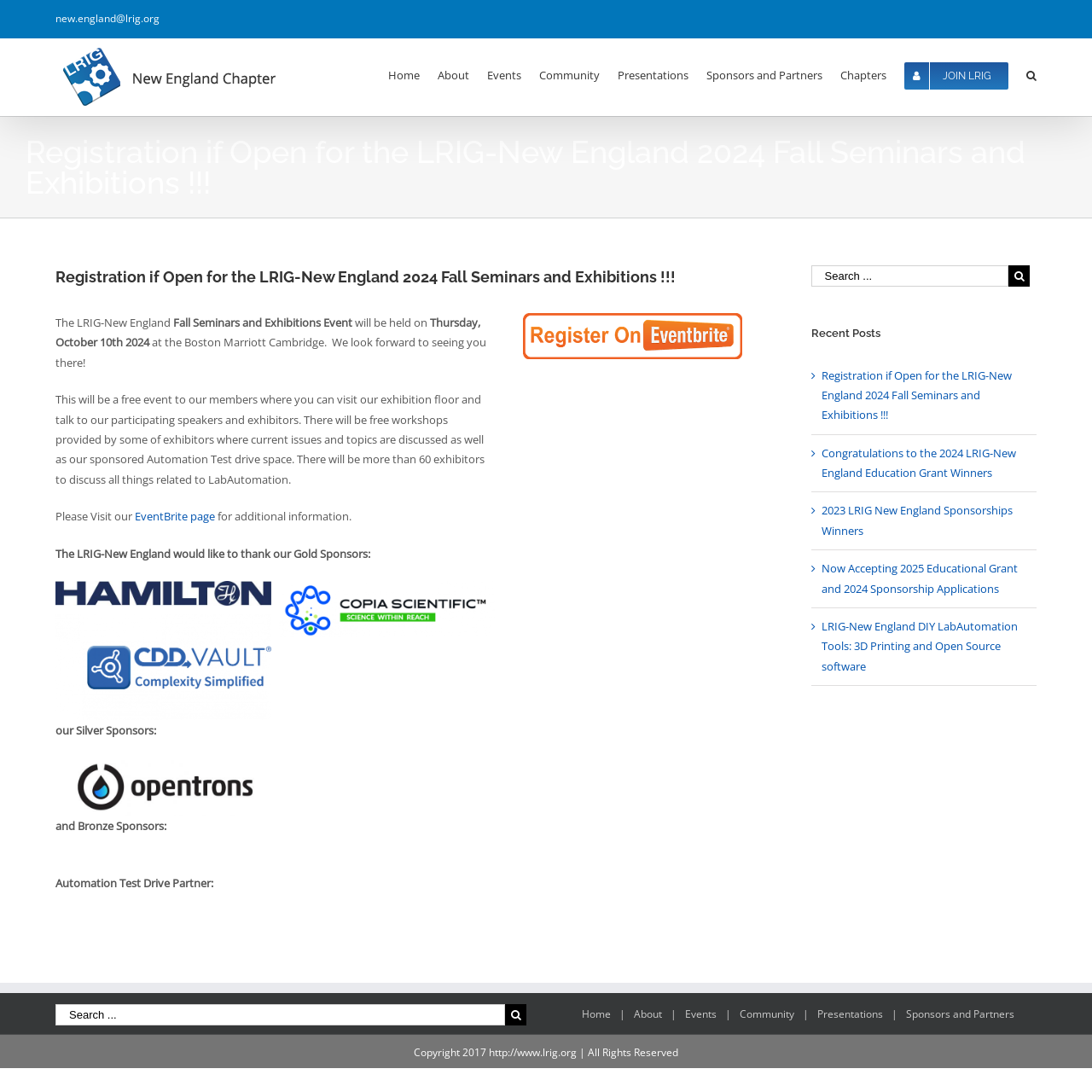Refer to the image and offer a detailed explanation in response to the question: What is the name of the Automation Test Drive Partner?

Based on the webpage content, the name of the Automation Test Drive Partner is mentioned in the link text 'LRIG-New England Scientific Meeting -DNA Encoded Libraries' which is located in the main article section of the webpage.